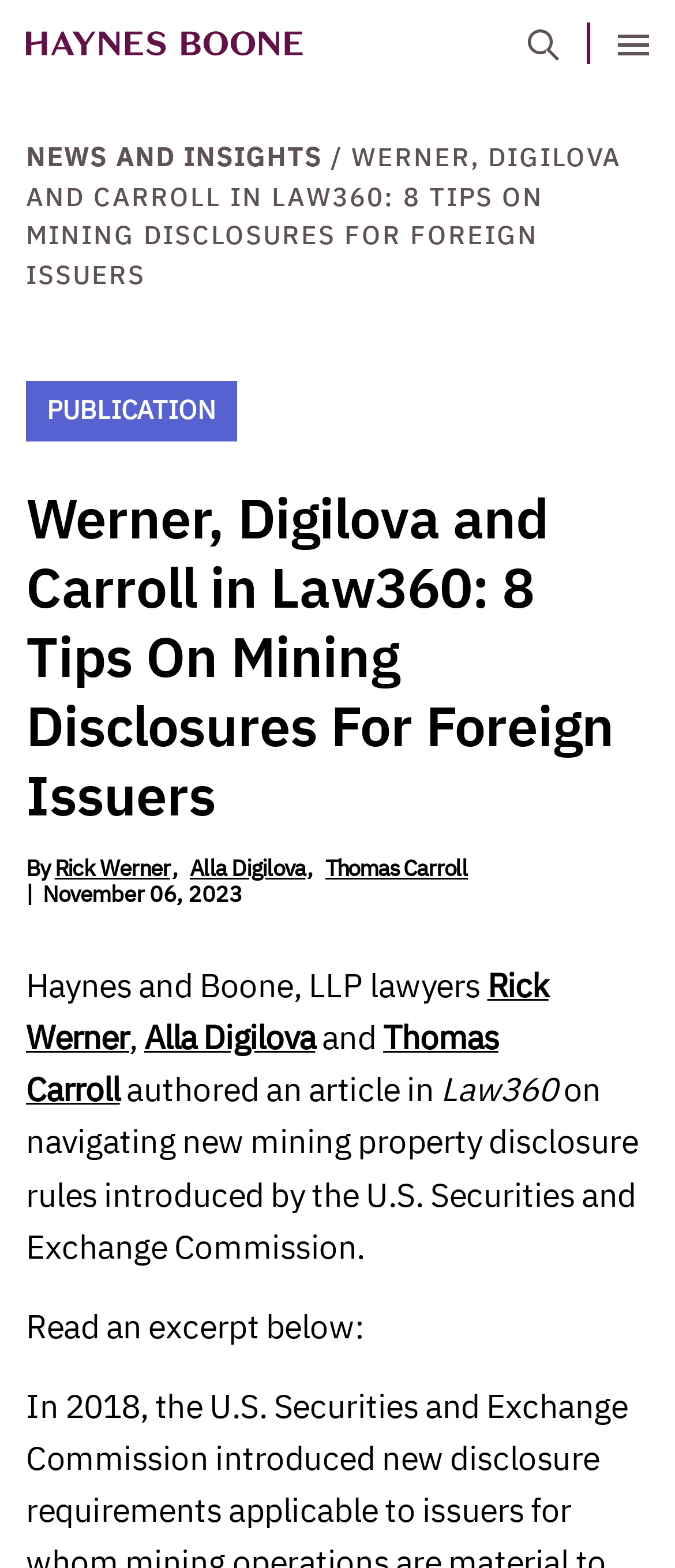From the details in the image, provide a thorough response to the question: What is the topic of the article?

I found the topic by looking at the text that says 'navigating new mining property disclosure rules introduced by the U.S. Securities and Exchange Commission' which is located at the bottom of the page.